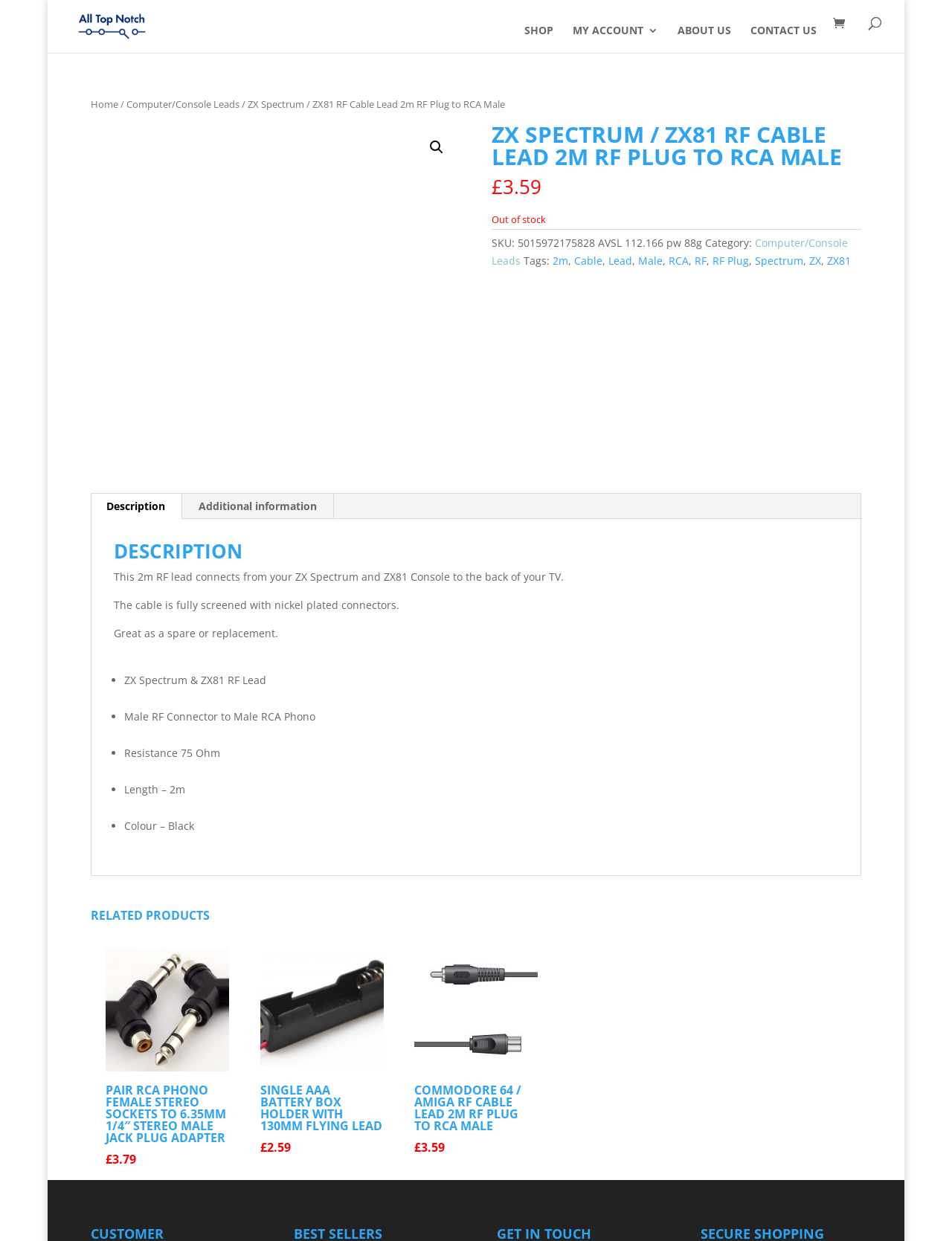Provide an in-depth description of the elements and layout of the webpage.

This webpage is about a product, specifically a ZX Spectrum / ZX81 RF Cable Lead 2m RF Plug to RCA Male, sold by All Top Notch. At the top, there is a navigation menu with links to "SHOP", "MY ACCOUNT", "ABOUT US", and "CONTACT US". On the top right, there is a search bar and a link with a magnifying glass icon.

Below the navigation menu, there is a breadcrumb navigation showing the product's category hierarchy, with links to "Home", "Computer/Console Leads", and the current product page.

The product's title, "ZX SPECTRUM / ZX81 RF CABLE LEAD 2M RF PLUG TO RCA MALE", is displayed prominently in the middle of the page. Below the title, there is a price of £3.59, and a note indicating that the product is out of stock. The product's SKU and category are also displayed.

On the right side of the page, there is a tab list with two tabs: "Description" and "Additional information". The "Description" tab is currently selected, and it displays a detailed product description, including a list of features and specifications.

Below the product description, there is a section titled "RELATED PRODUCTS", which displays three related products with links to their respective pages.

Throughout the page, there are several images, including the product image, the All Top Notch logo, and icons for the search bar and navigation links.